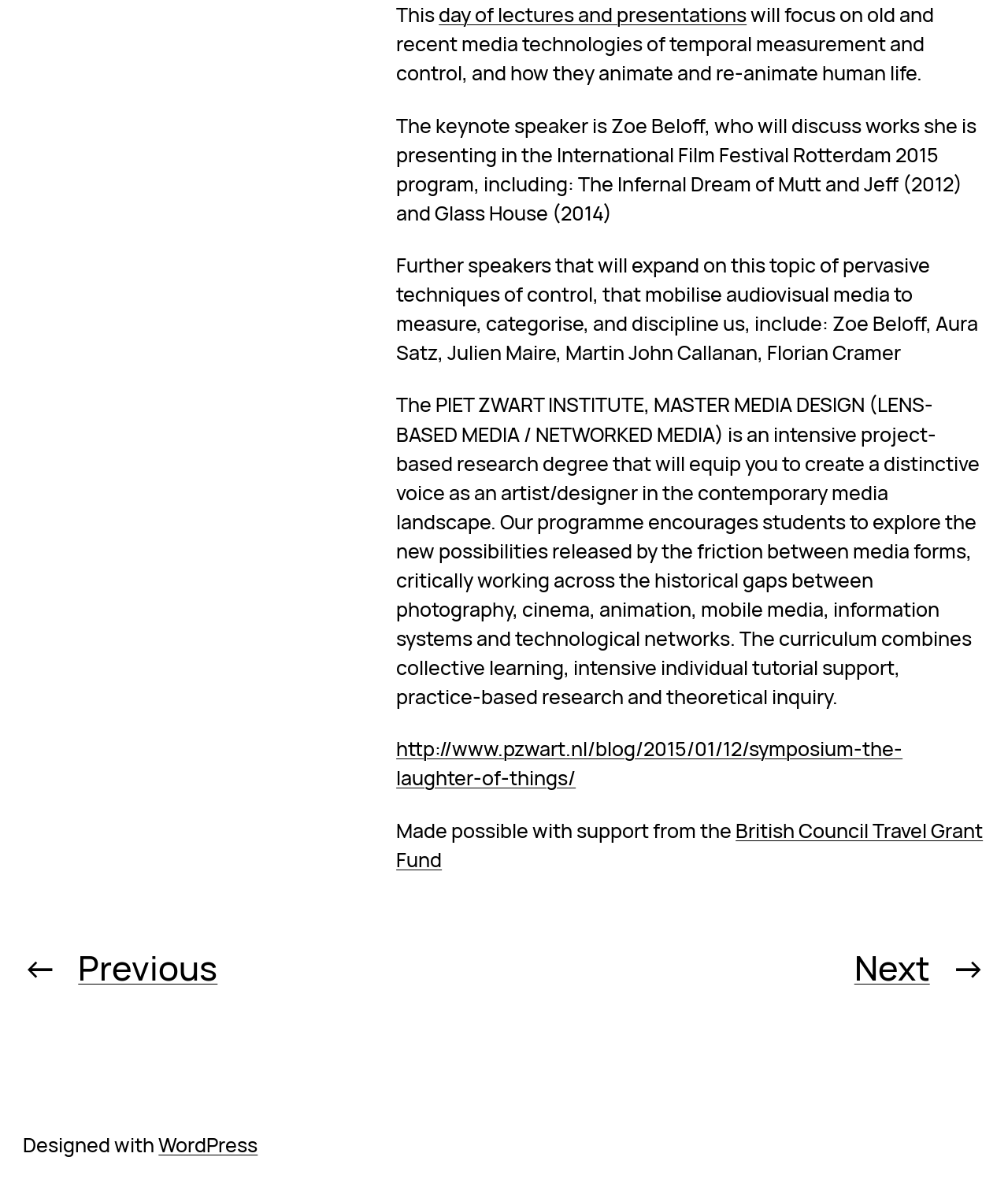Determine the bounding box coordinates of the UI element described by: "Previous".

[0.078, 0.798, 0.216, 0.837]